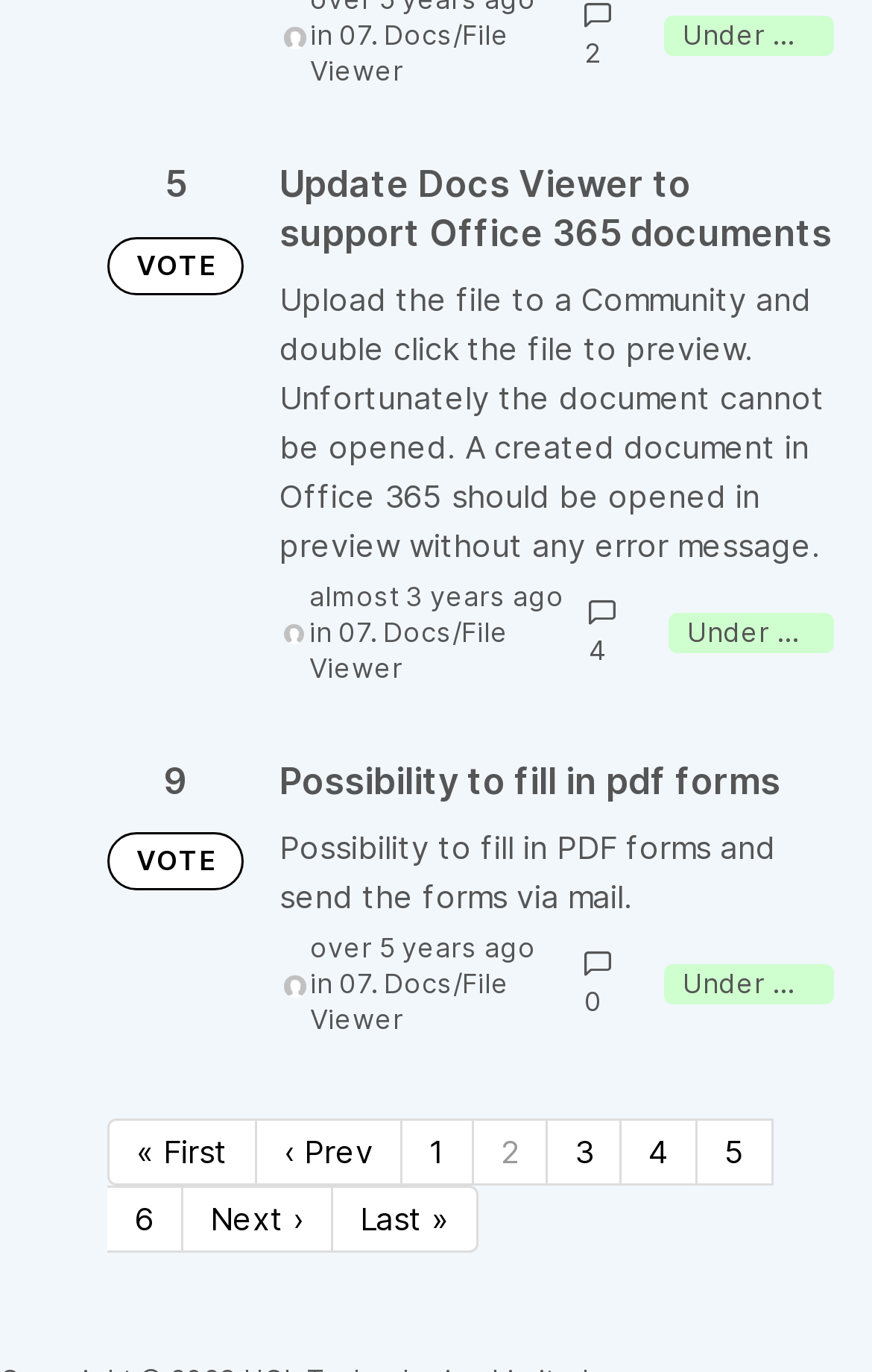Could you specify the bounding box coordinates for the clickable section to complete the following instruction: "View the second suggestion"?

[0.321, 0.118, 0.959, 0.501]